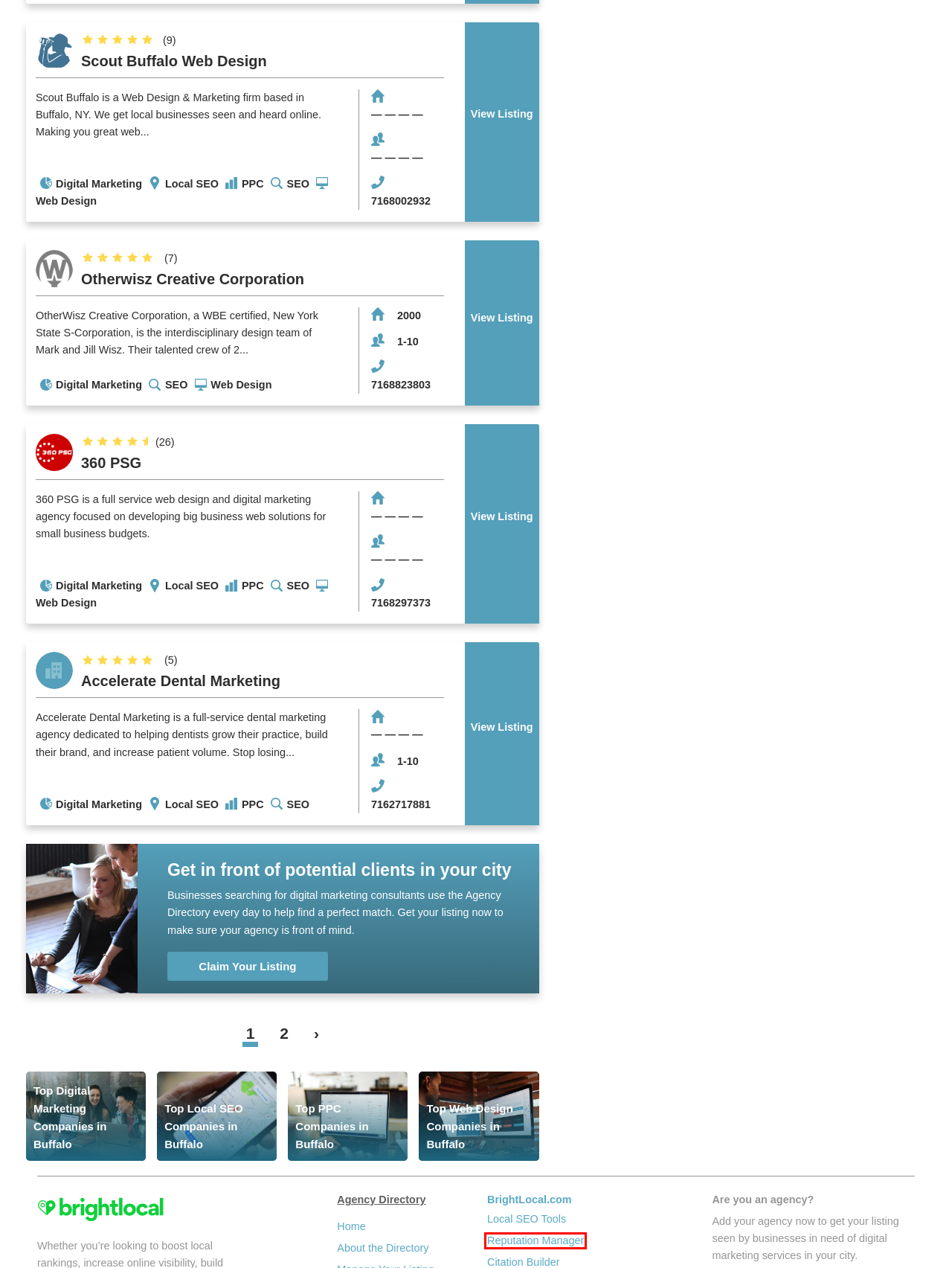You have a screenshot of a webpage with an element surrounded by a red bounding box. Choose the webpage description that best describes the new page after clicking the element inside the red bounding box. Here are the candidates:
A. Scout Buffalo Web Design, Buffalo, NY | BrightLocal Agency Directory
B. Top 20 PPC Management Companies in Buffalo, NY | BrightLocal Agency Directory
C. Top 14 Buffalo, NY SEO Companies | BrightLocal Agency Directory
D. Local Citation Building Service | Citation Builder by BrightLocal
E. Top 24 Web Design Agencies in Buffalo, NY | BrightLocal Agency Directory
F. Local SEO Software | Local SEO Tools | Try for Free - BrightLocal
G. Reputation Management Software | Review Management Software
H. Accelerate Dental Marketing, Buffalo, NY | BrightLocal Agency Directory

G